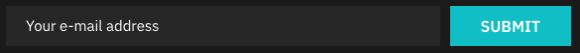Please provide a one-word or phrase answer to the question: 
What is the label of the text field?

Your e-mail address